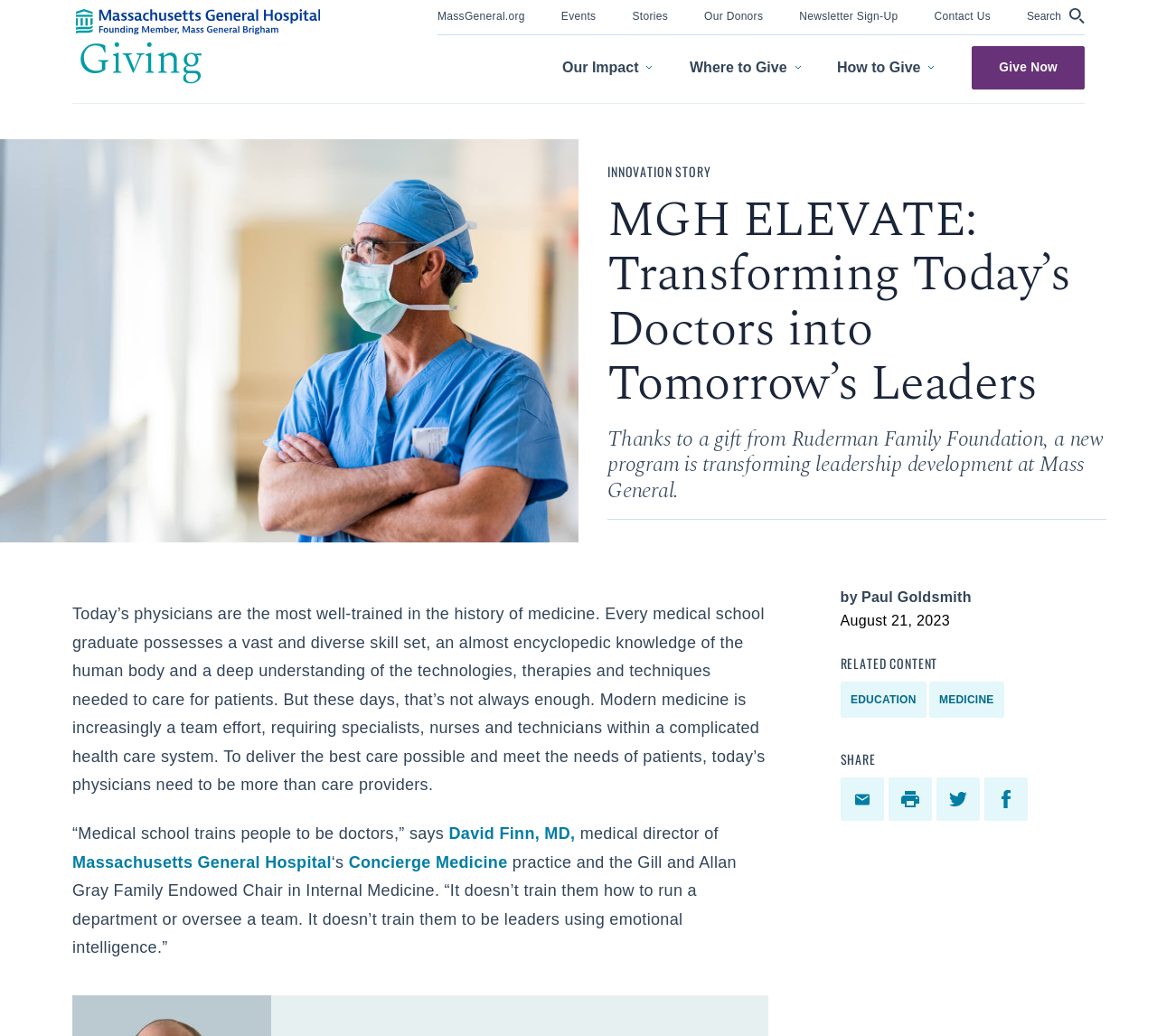Identify the bounding box coordinates of the clickable region necessary to fulfill the following instruction: "click to visit homepage". The bounding box coordinates should be four float numbers between 0 and 1, i.e., [left, top, right, bottom].

[0.066, 0.008, 0.277, 0.081]